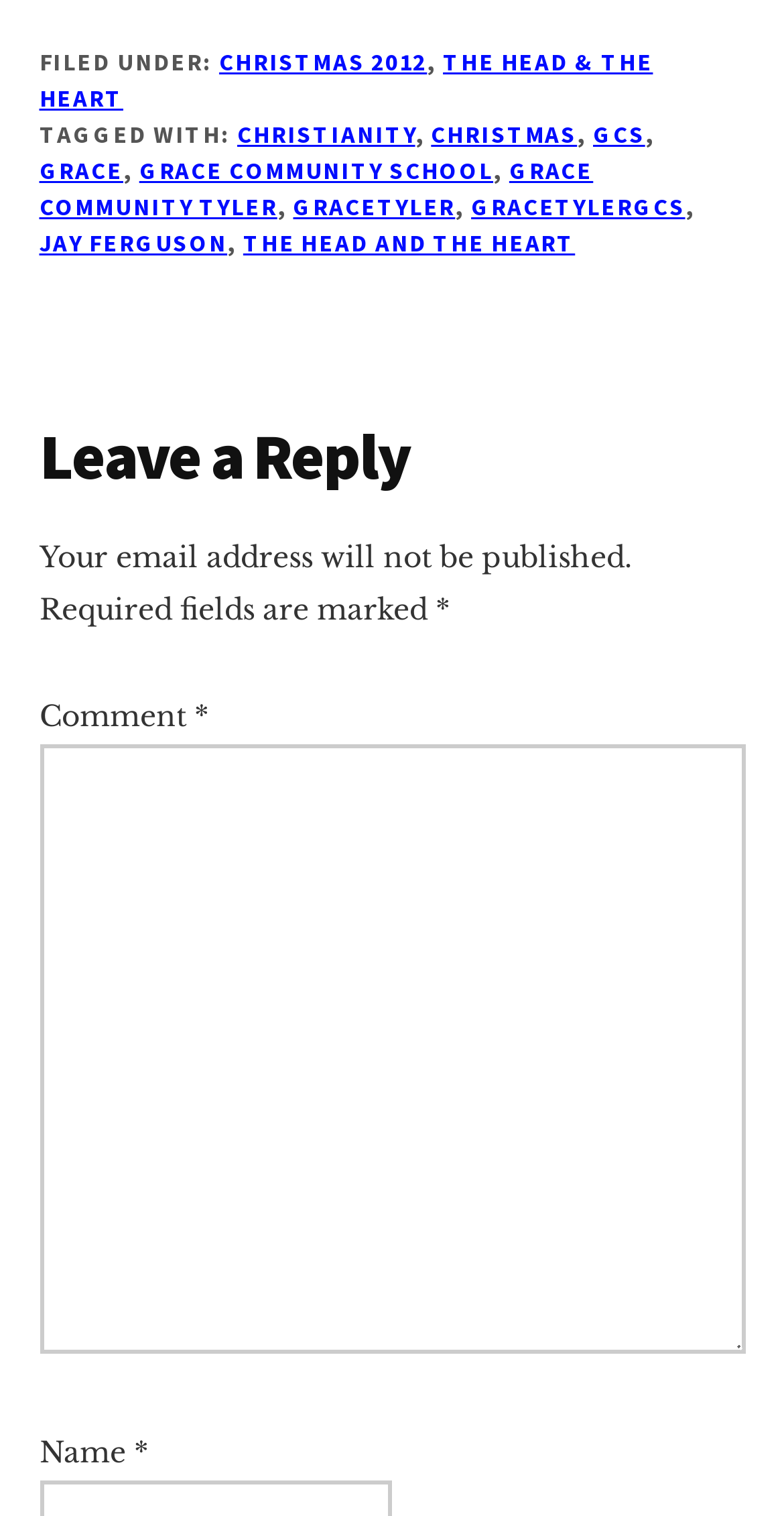What is the type of content on this webpage?
Please answer the question as detailed as possible.

The type of content on this webpage can be determined by looking at the structure and elements of the webpage. The presence of a comment section, tags, and categories suggests that it is a blog post.